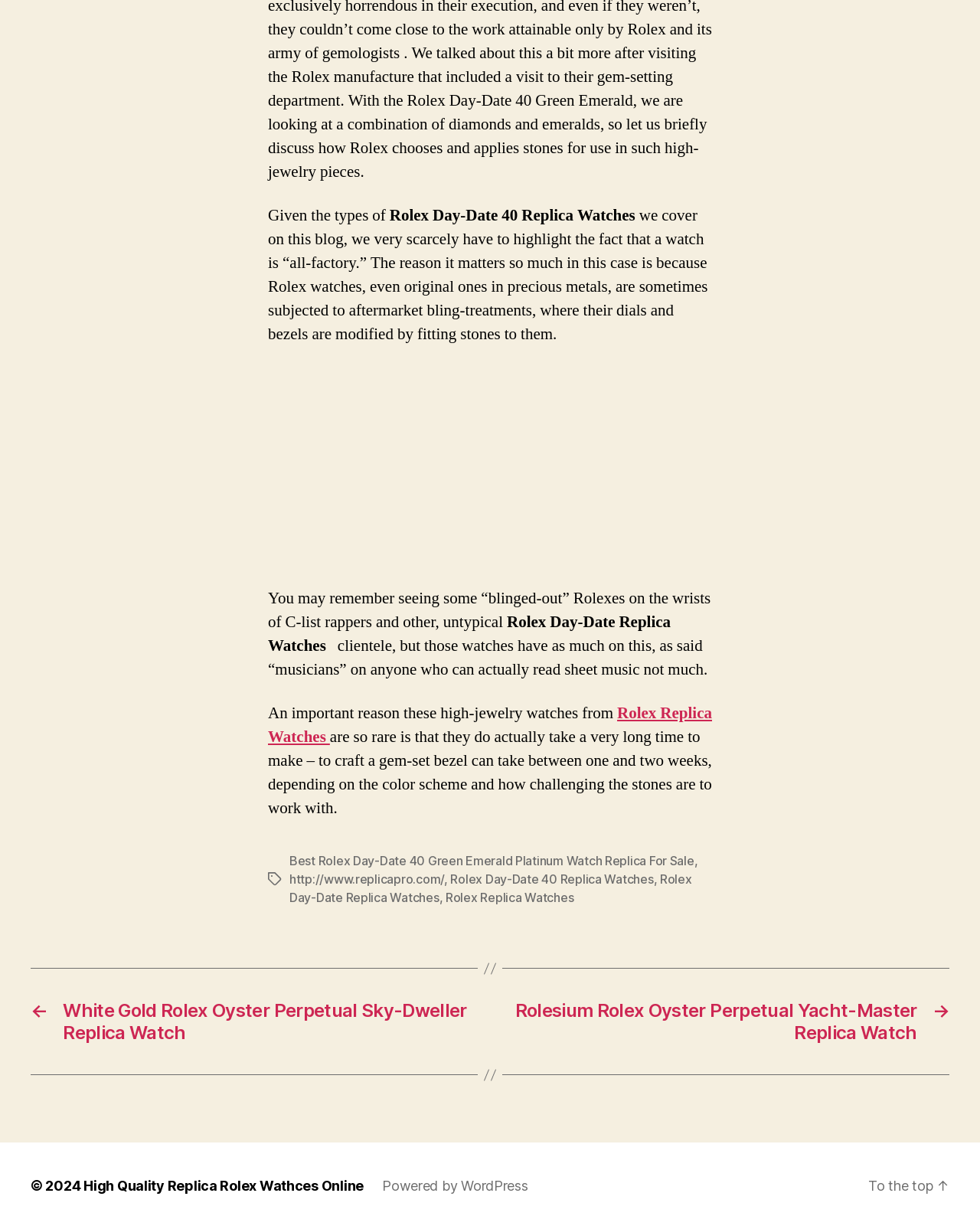What is the topic of the webpage?
Answer the question with detailed information derived from the image.

Based on the text content of the webpage, it appears to be discussing Rolex watches, specifically the Day-Date 40 replica watches. The text mentions the features and craftsmanship of these watches, indicating that the webpage is focused on this topic.